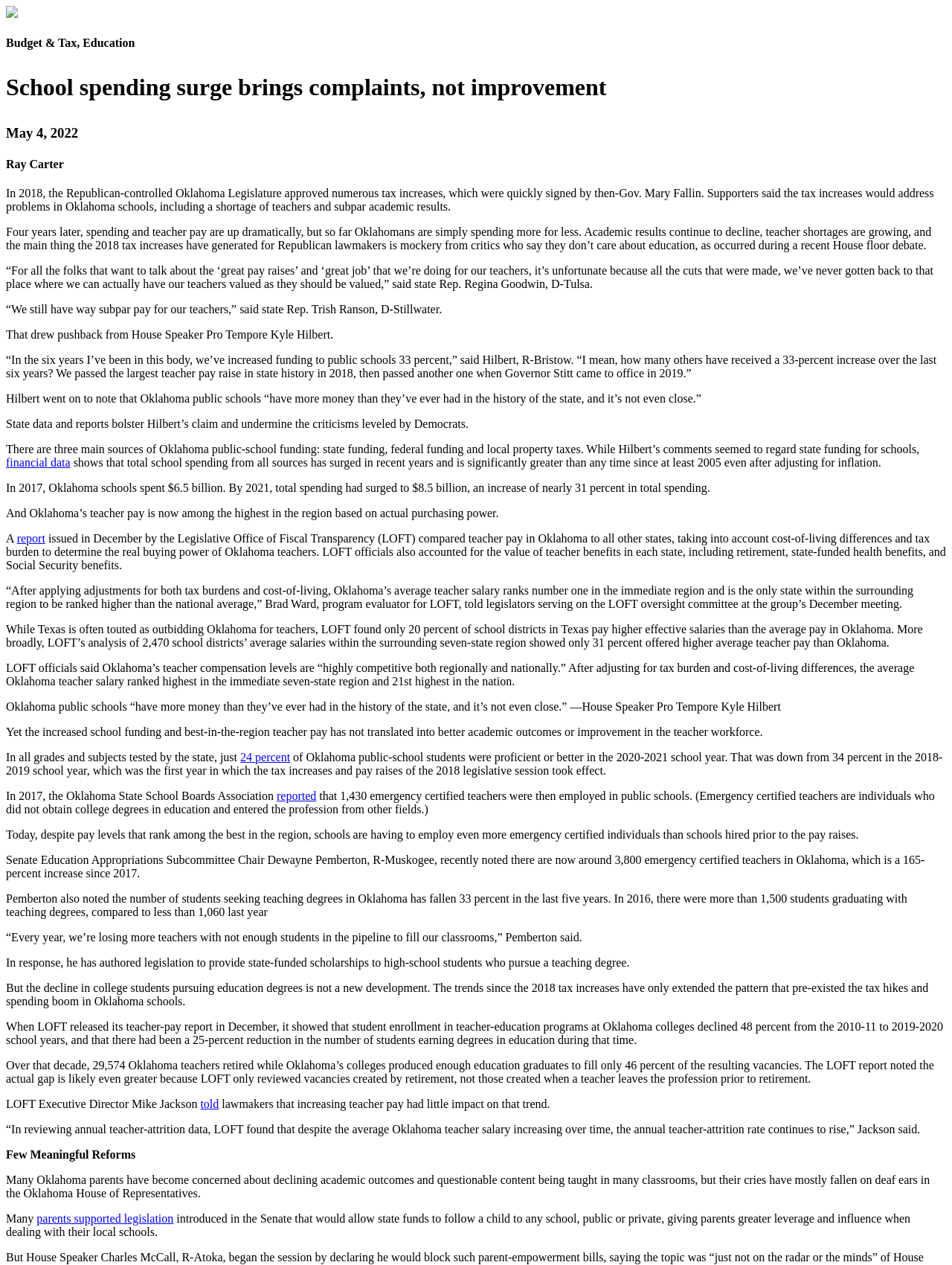Illustrate the webpage thoroughly, mentioning all important details.

This webpage is about education spending and teacher pay in Oklahoma. At the top, there is an image and a heading that reads "Budget & Tax, Education". Below this, there are three headings: "School spending surge brings complaints, not improvement", "May 4, 2022", and "Ray Carter". 

The main content of the webpage is a series of paragraphs discussing how Oklahoma has increased spending on education and teacher pay, but academic results have not improved. The text cites various statistics and quotes from lawmakers, including House Speaker Pro Tempore Kyle Hilbert, who notes that Oklahoma public schools have more money than ever before and that teacher pay is among the highest in the region. 

There are also quotes from Democratic lawmakers, such as state Rep. Regina Goodwin, who argue that teacher pay is still subpar. The article goes on to discuss how Oklahoma's teacher compensation levels are highly competitive both regionally and nationally, but despite this, academic outcomes have not improved, and the number of emergency certified teachers has increased. 

Additionally, the article mentions that the number of students seeking teaching degrees in Oklahoma has fallen, and lawmakers are proposing legislation to address this issue. The webpage also includes links to financial data and reports from the Legislative Office of Fiscal Transparency (LOFT). Overall, the webpage presents a detailed analysis of the relationship between education spending, teacher pay, and academic outcomes in Oklahoma.